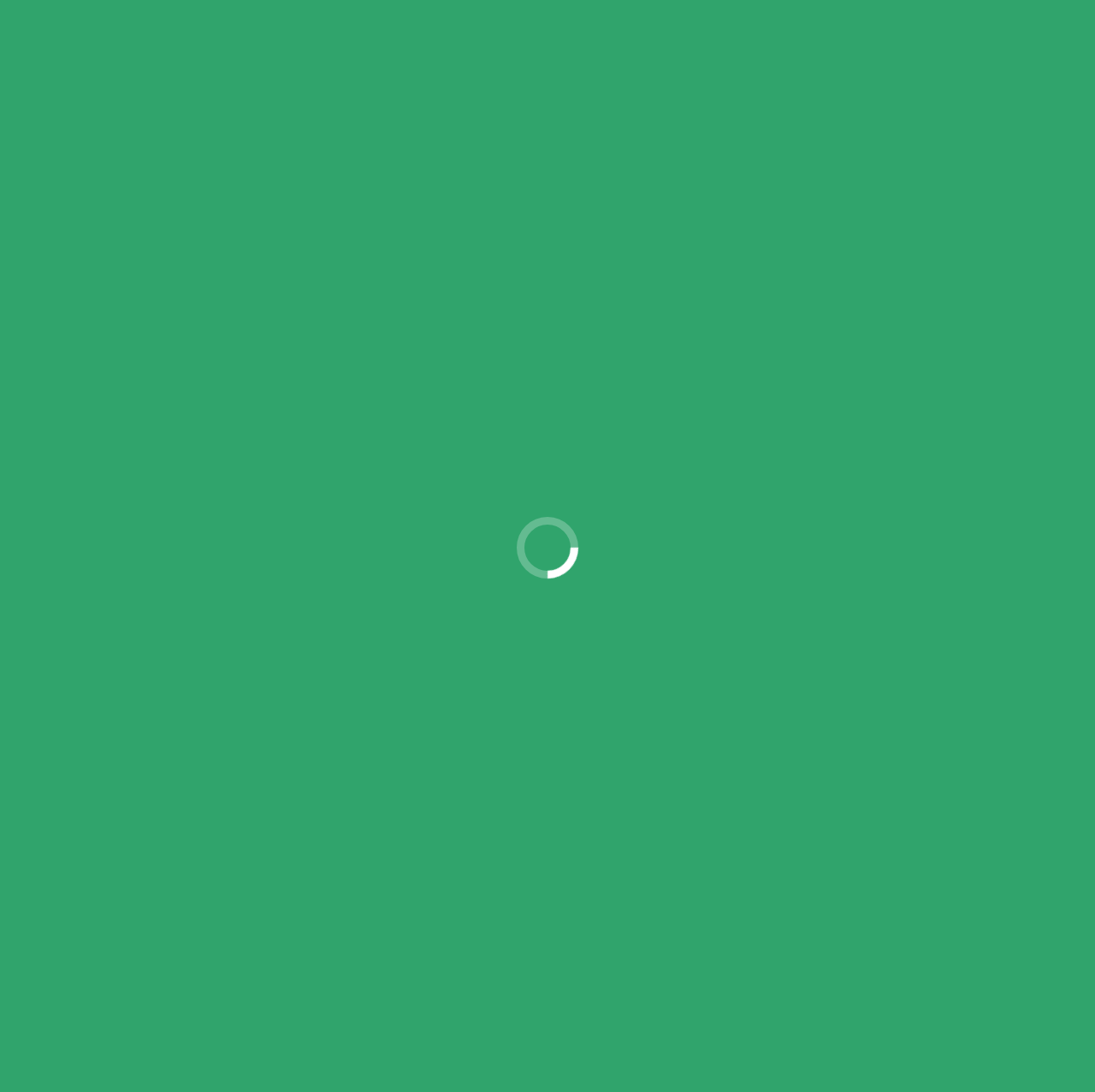Offer a detailed explanation of the webpage layout and contents.

The webpage is about Requirement Management, provided by OMV America, a leading Information Technology Services and Business/Knowledge Process Services provider. 

At the top left of the page, there is the company's address, "1500 S Dairy Ashford Rd Suite 242 Houston Texas 77077", followed by the phone number, "Tel: +1 (281) 394 1982", on the same line but more to the right. 

On the top right, there are four social media links, aligned horizontally. Below these links, there is a navigation menu with five links: "Home", "About", "Services", "Careers", and "Contact", arranged from left to right.

The main content of the page is divided into two sections. The first section has a heading "Requirement Management" and a subheading "Iterative Set of Activities". The second section has a heading "The best services for growing your business", which spans the entire width of the page.

At the bottom right of the page, there is a "Go to Top" link.